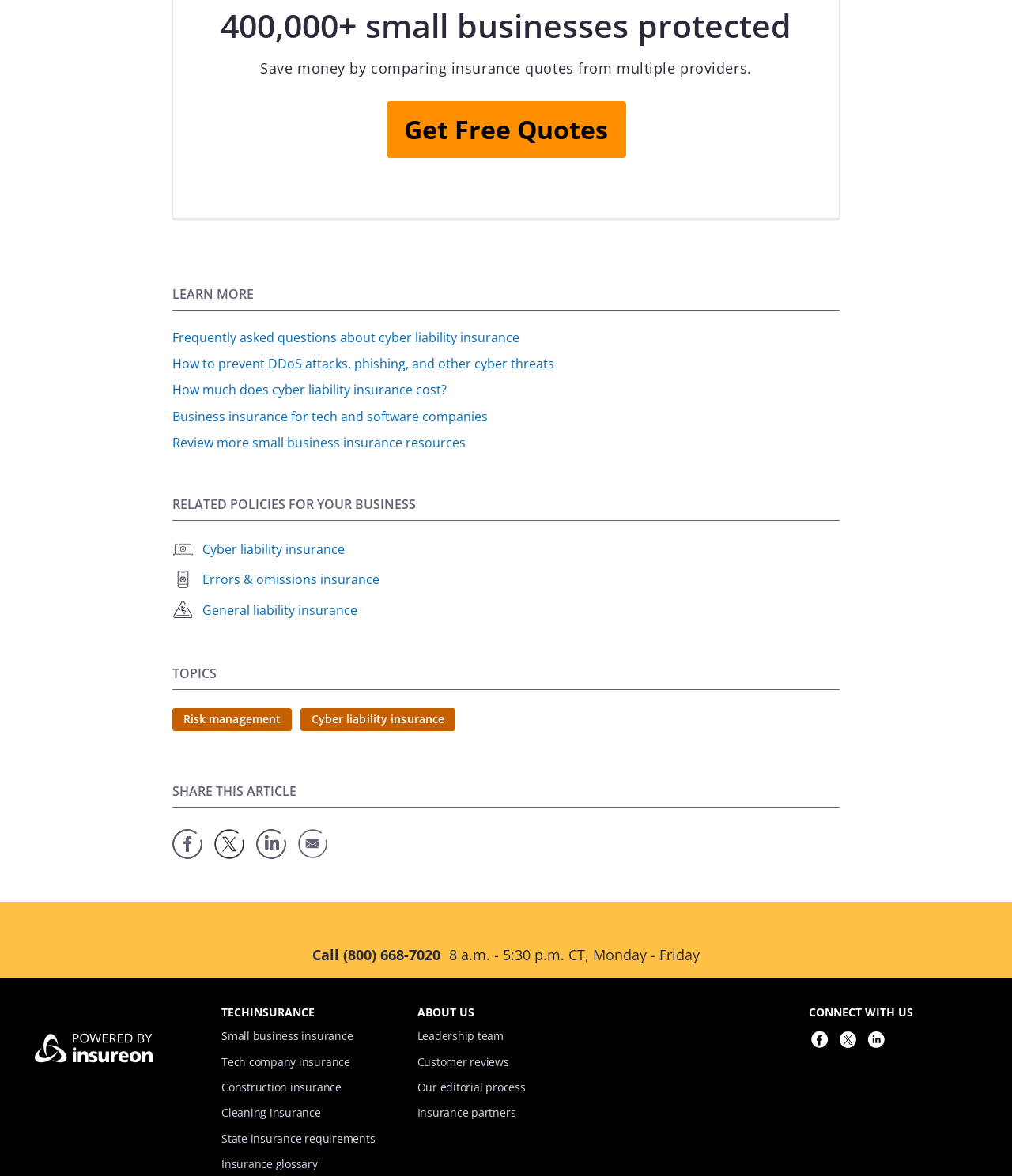Can you pinpoint the bounding box coordinates for the clickable element required for this instruction: "Get free quotes"? The coordinates should be four float numbers between 0 and 1, i.e., [left, top, right, bottom].

[0.382, 0.086, 0.618, 0.134]